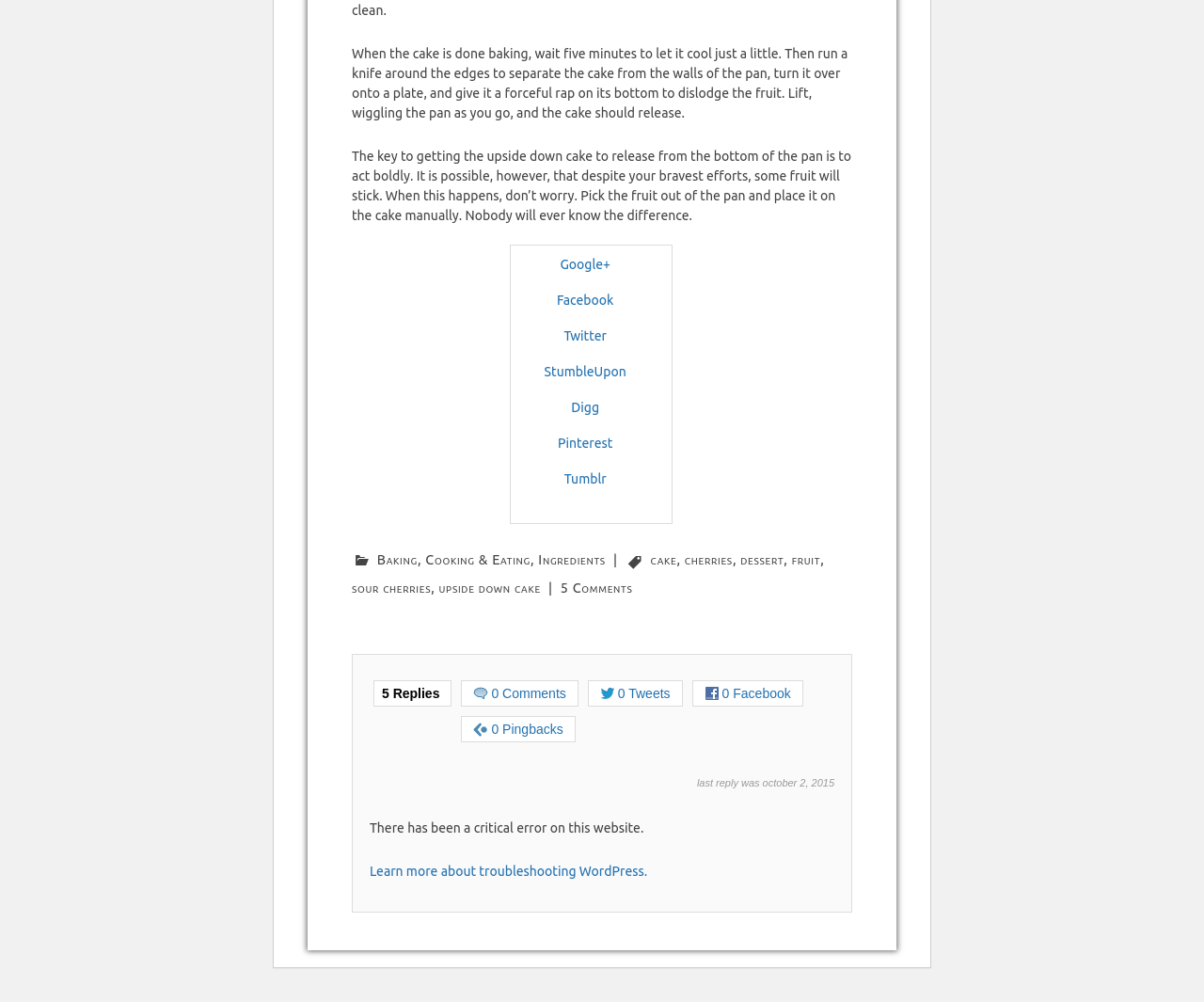What is the first step in removing the cake from the pan?
From the image, respond with a single word or phrase.

Wait five minutes